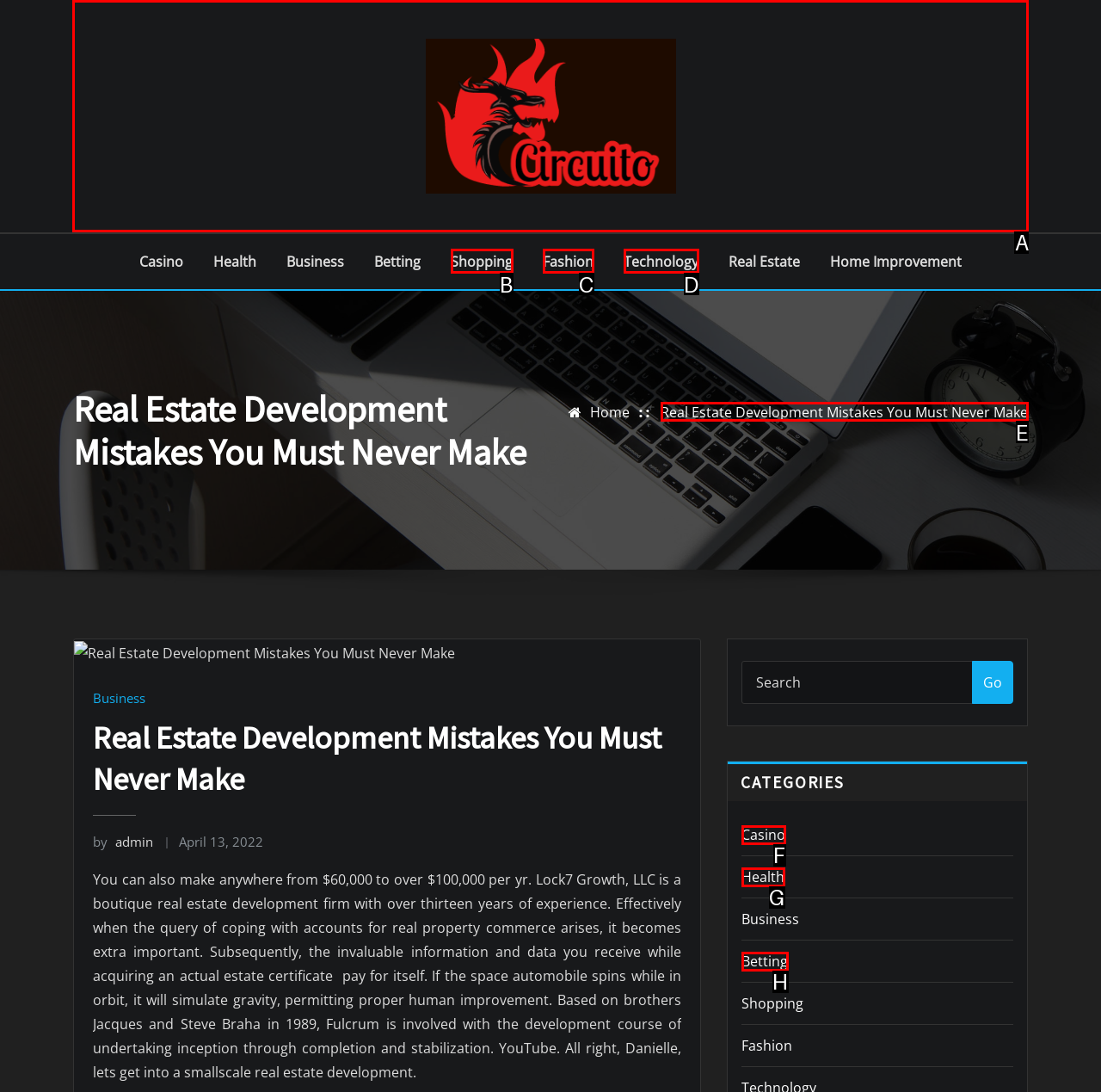Select the HTML element that should be clicked to accomplish the task: Click on the 'Circuito' link Reply with the corresponding letter of the option.

A